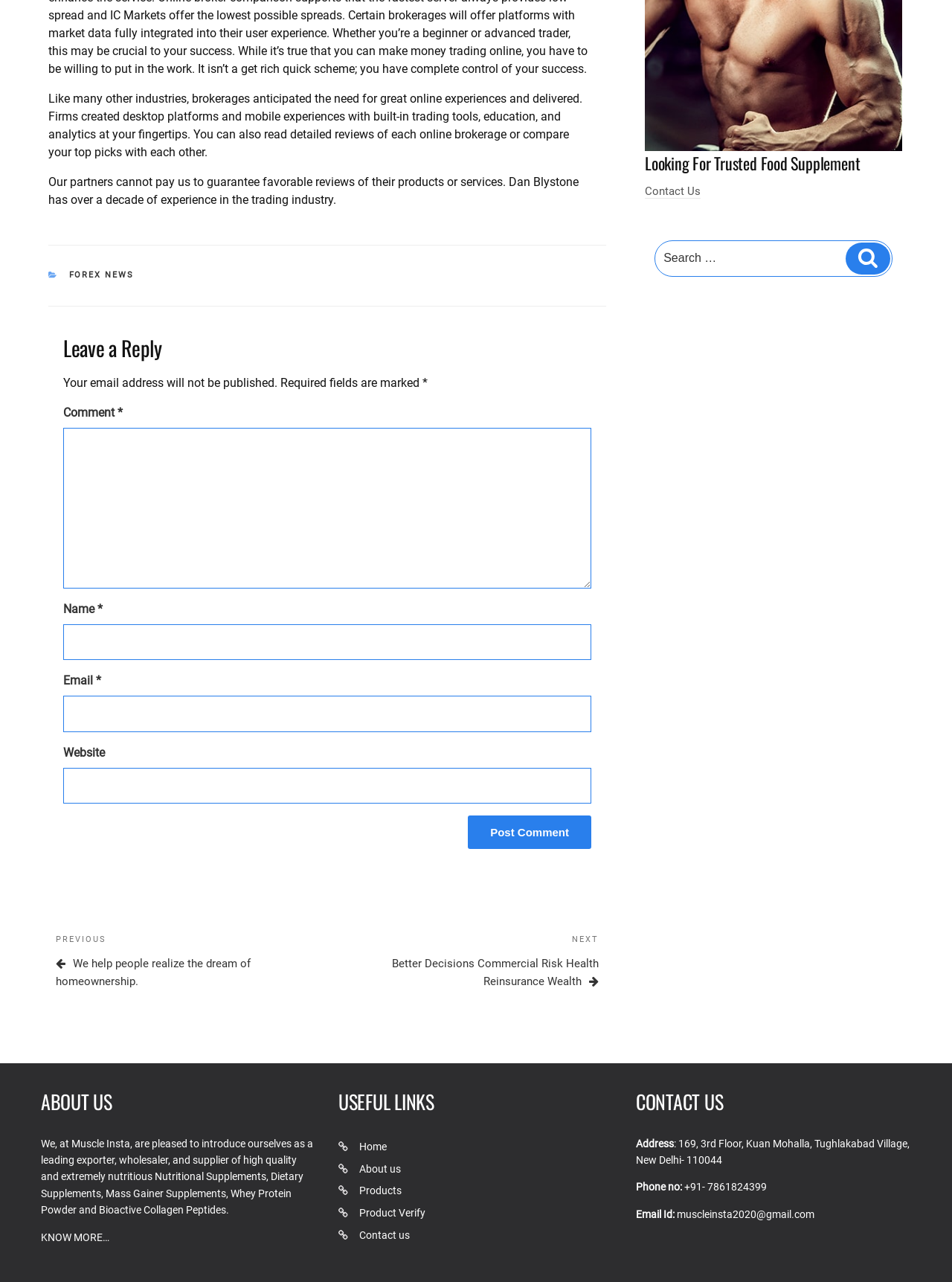What is the purpose of the search bar?
Please elaborate on the answer to the question with detailed information.

The purpose of the search bar can be inferred from the presence of a search box and a button labeled 'Search', indicating that users can search for specific content on the website.